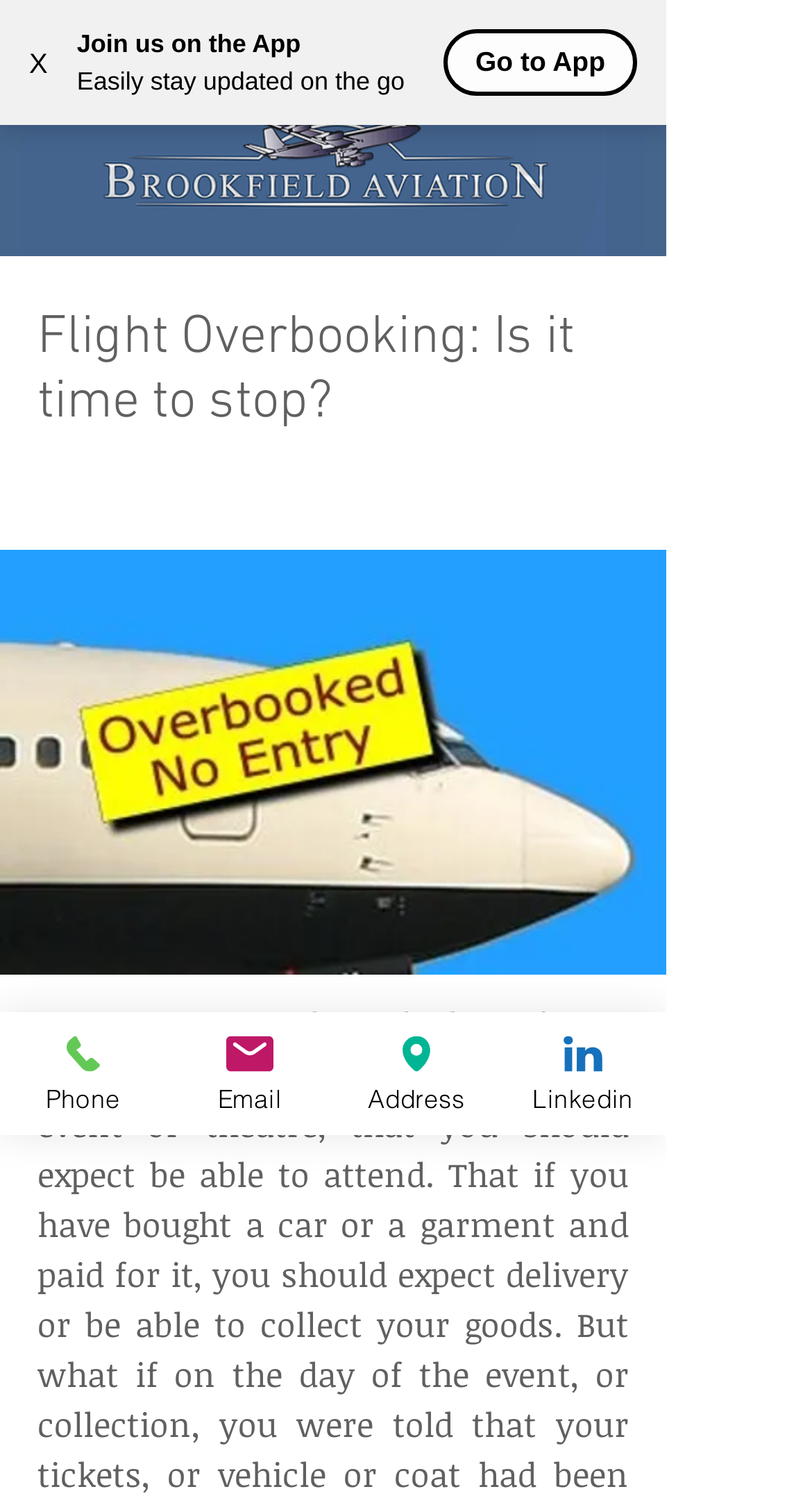What is the purpose of the button with an 'X'?
Answer the question with a detailed and thorough explanation.

The button with an 'X' is likely a close button, which is commonly used to close a dialog or a popup. Its presence at the top-right corner of the page suggests that it is used to close a notification or a message.